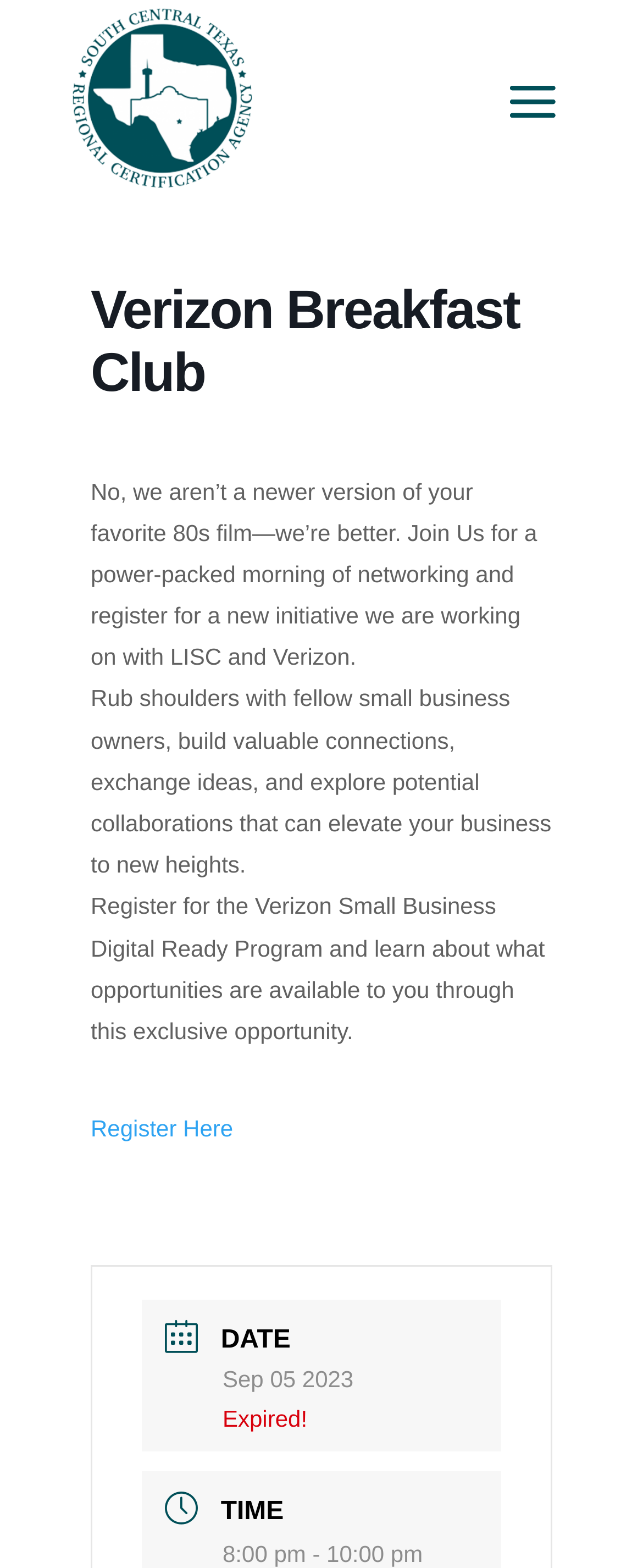Present a detailed account of what is displayed on the webpage.

The webpage appears to be an event registration page for the "Verizon Breakfast Club" organized by the South Central Texas Regional Certification Agency. At the top-left corner, there is a link and an image with the agency's name. Below this, there is a heading "Verizon Breakfast Club" followed by a brief description of the event, which mentions that it's not a remake of an 80s film, but rather a power-packed morning of networking and registration for a new initiative.

Below this description, there are three paragraphs of text. The first paragraph invites small business owners to rub shoulders, build connections, and explore collaborations. The second paragraph promotes the Verizon Small Business Digital Ready Program and encourages registration to learn about available opportunities. The third paragraph has a call-to-action to "Register Here" with a link.

On the right side of the page, there are two sections with headings "DATE" and "TIME". The "DATE" section displays the event date as "Sep 05 2023", while the "TIME" section shows the event time as "8:00 pm - 10:00 pm". There is also a notice that the event has "Expired!" below the date section.